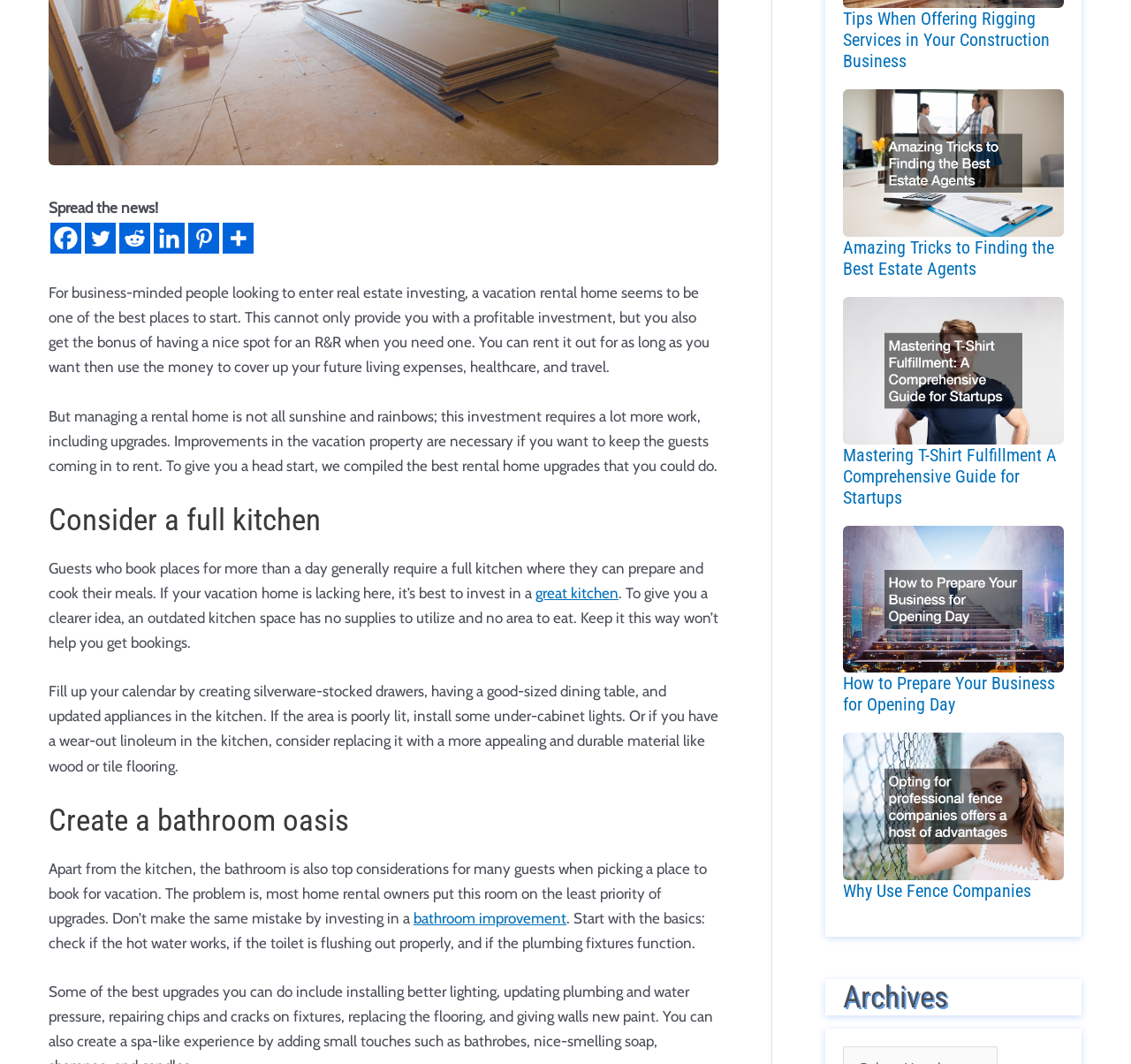Locate the UI element that matches the description Why Use Fence Companies in the webpage screenshot. Return the bounding box coordinates in the format (top-left x, top-left y, bottom-right x, bottom-right y), with values ranging from 0 to 1.

[0.745, 0.827, 0.912, 0.847]